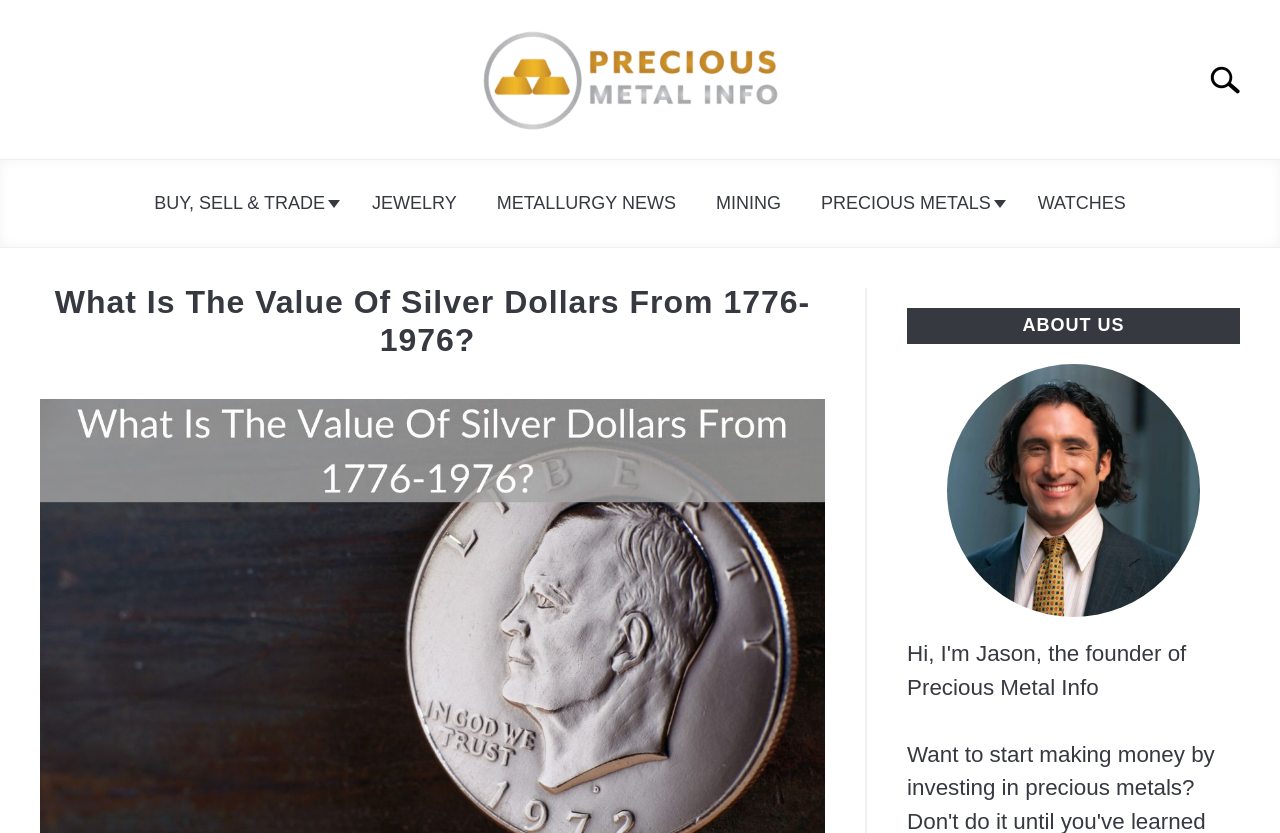Pinpoint the bounding box coordinates of the element you need to click to execute the following instruction: "search for something". The bounding box should be represented by four float numbers between 0 and 1, in the format [left, top, right, bottom].

[0.93, 0.053, 1.0, 0.137]